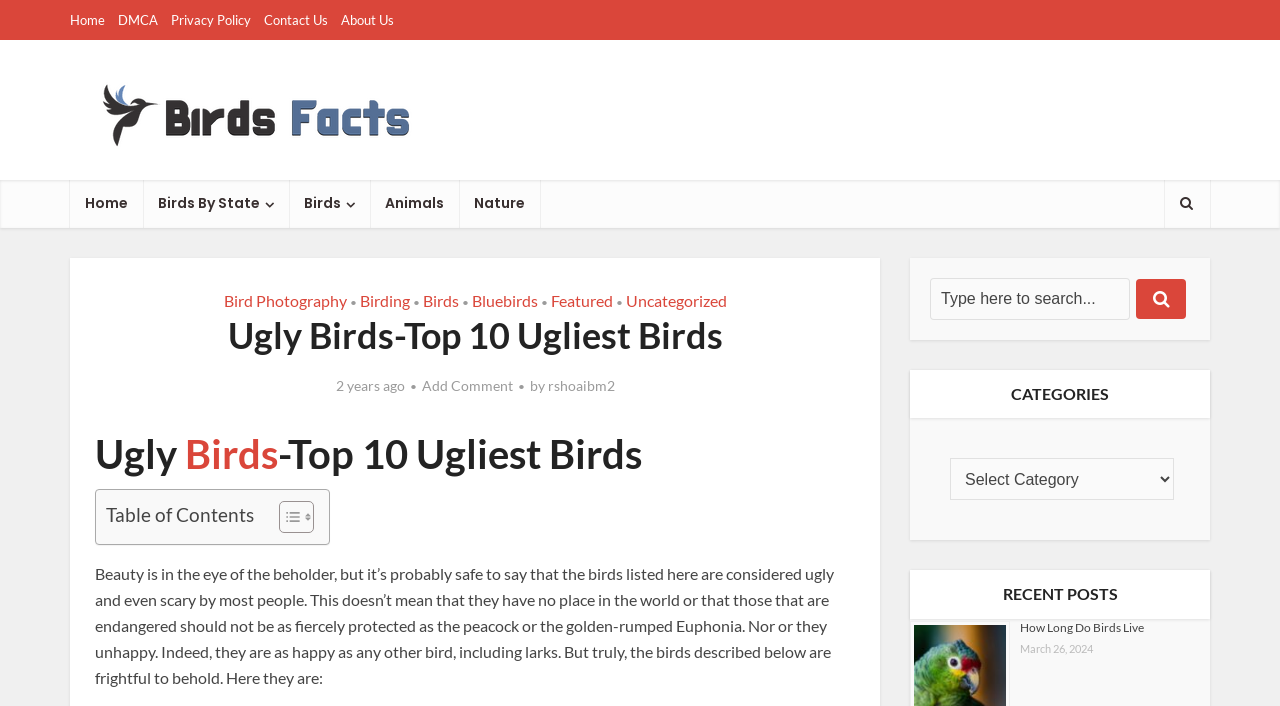Locate the bounding box coordinates of the clickable region necessary to complete the following instruction: "Search for something in the search bar". Provide the coordinates in the format of four float numbers between 0 and 1, i.e., [left, top, right, bottom].

[0.727, 0.393, 0.883, 0.453]